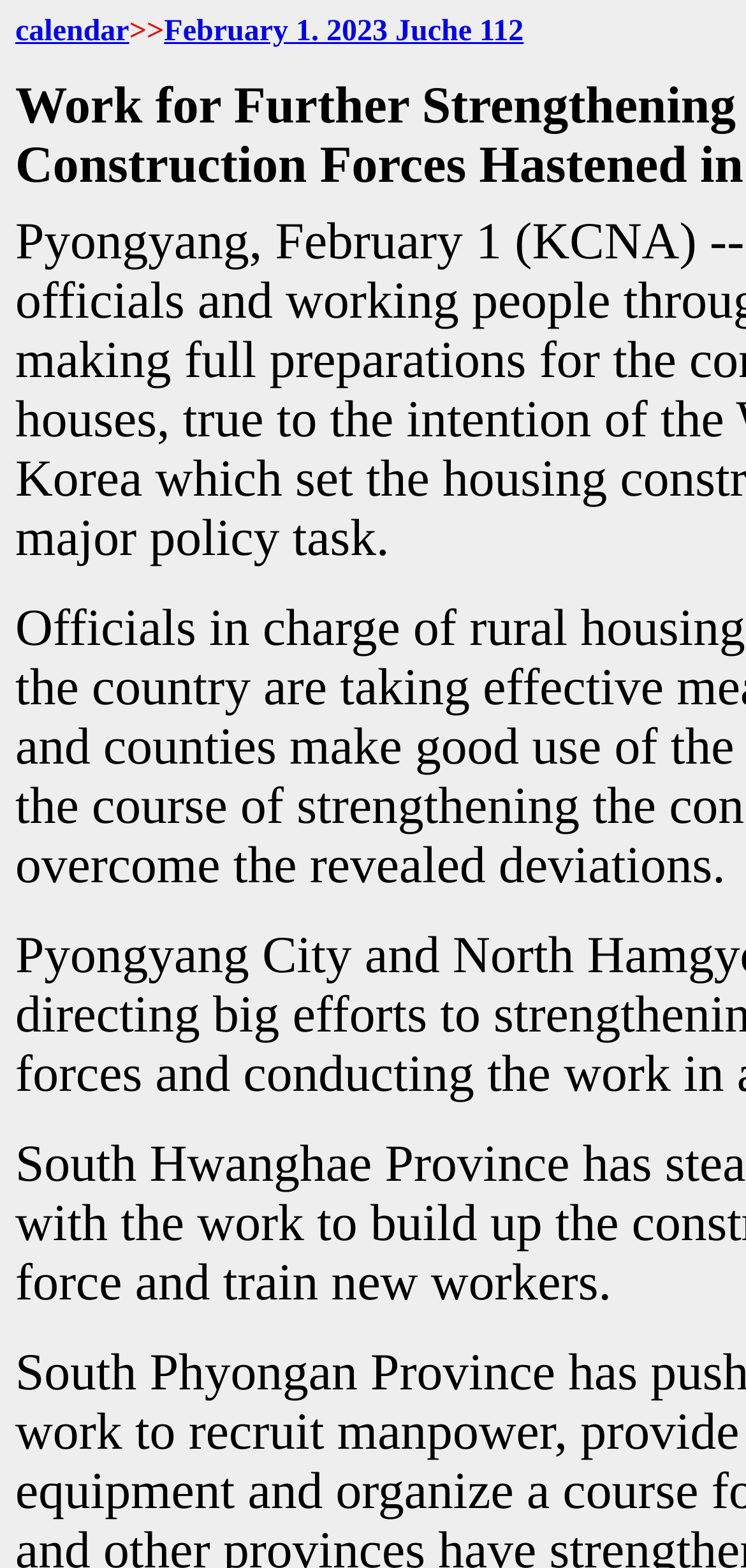Determine the bounding box for the described HTML element: "Contact". Ensure the coordinates are four float numbers between 0 and 1 in the format [left, top, right, bottom].

None